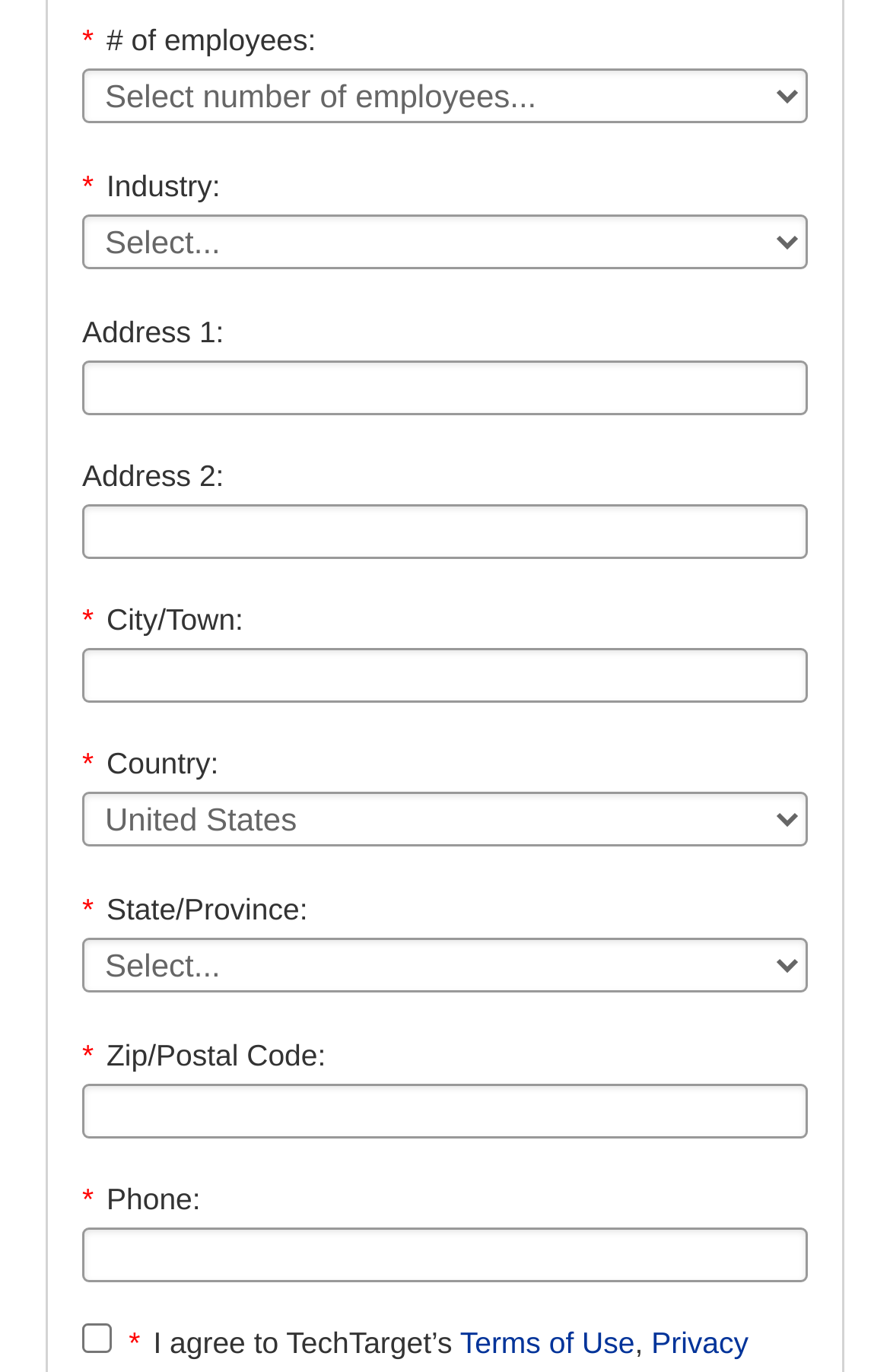Locate the bounding box coordinates of the element that should be clicked to execute the following instruction: "Enter address 1".

[0.092, 0.263, 0.908, 0.303]